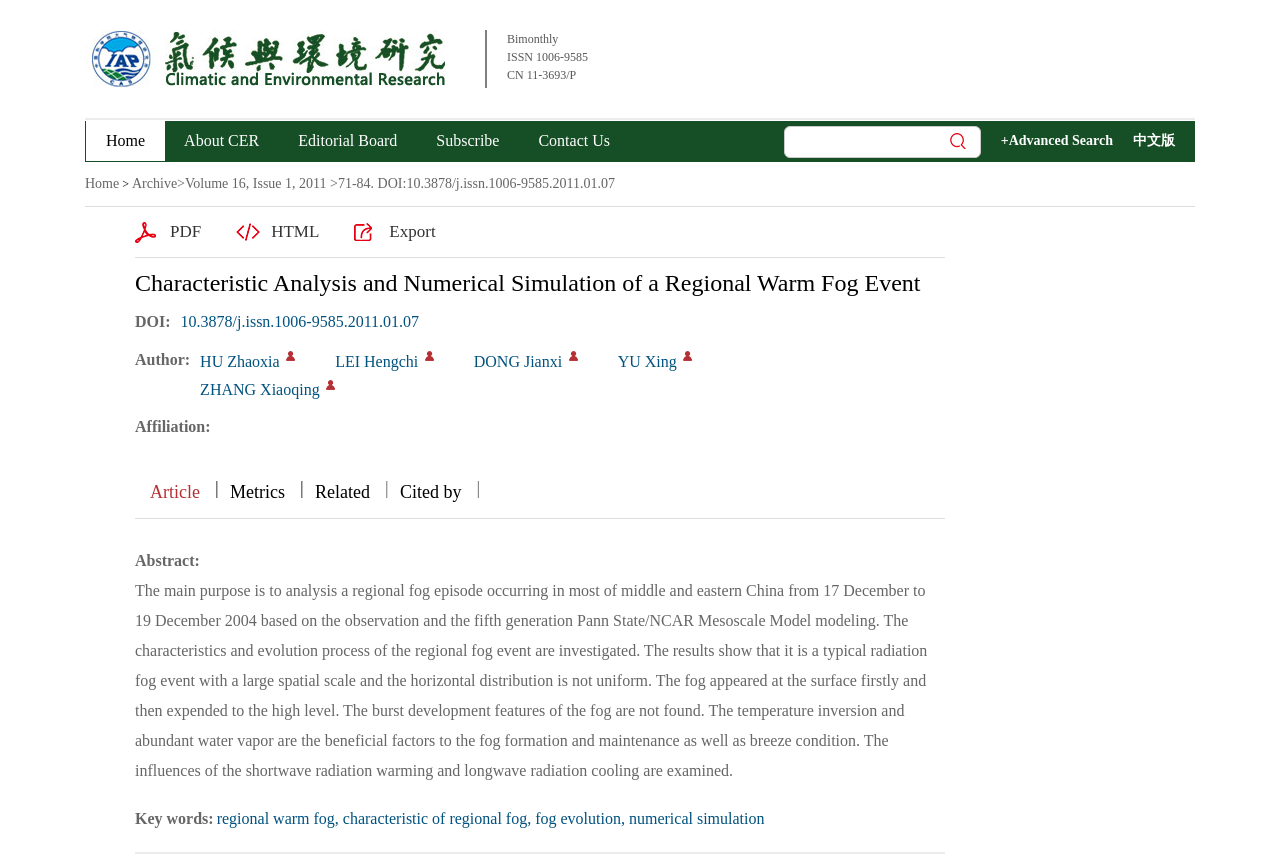Identify the bounding box coordinates for the UI element that matches this description: "Volume 16, Issue 1, 2011".

[0.145, 0.204, 0.255, 0.222]